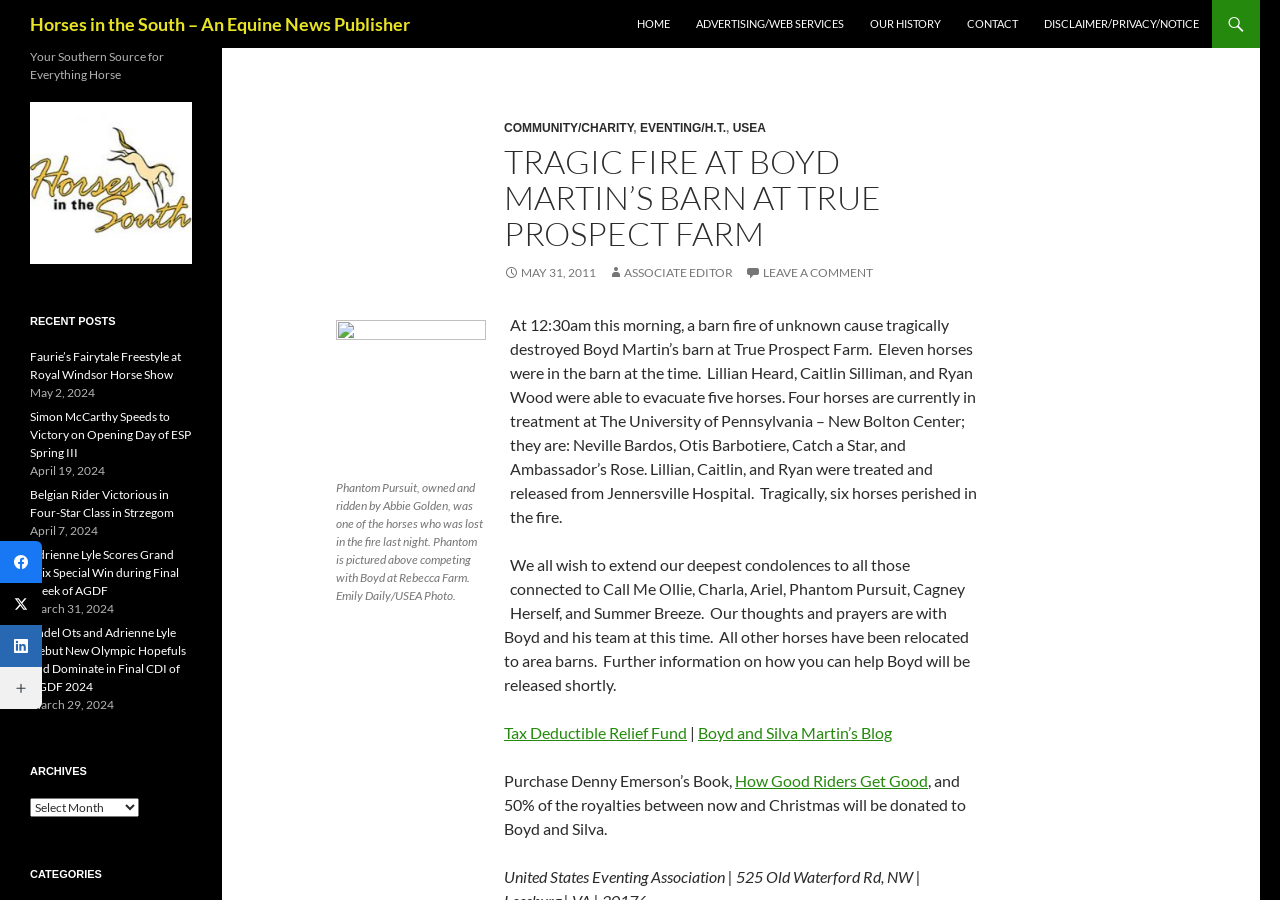Identify the bounding box coordinates of the HTML element based on this description: "Tax Deductible Relief Fund".

[0.394, 0.803, 0.537, 0.824]